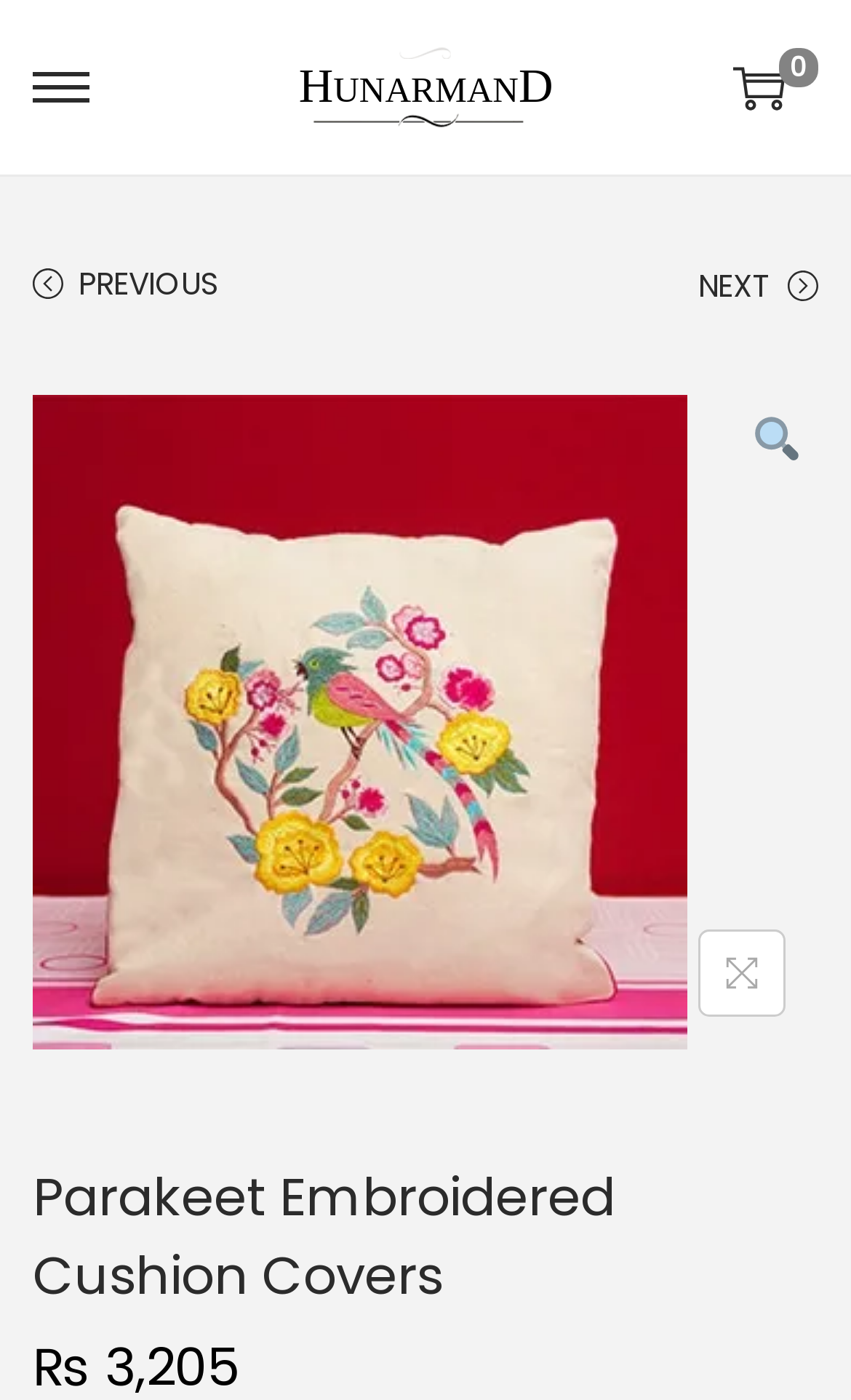Respond with a single word or short phrase to the following question: 
What is the symbol on the link at the bottom of the page?

🔍